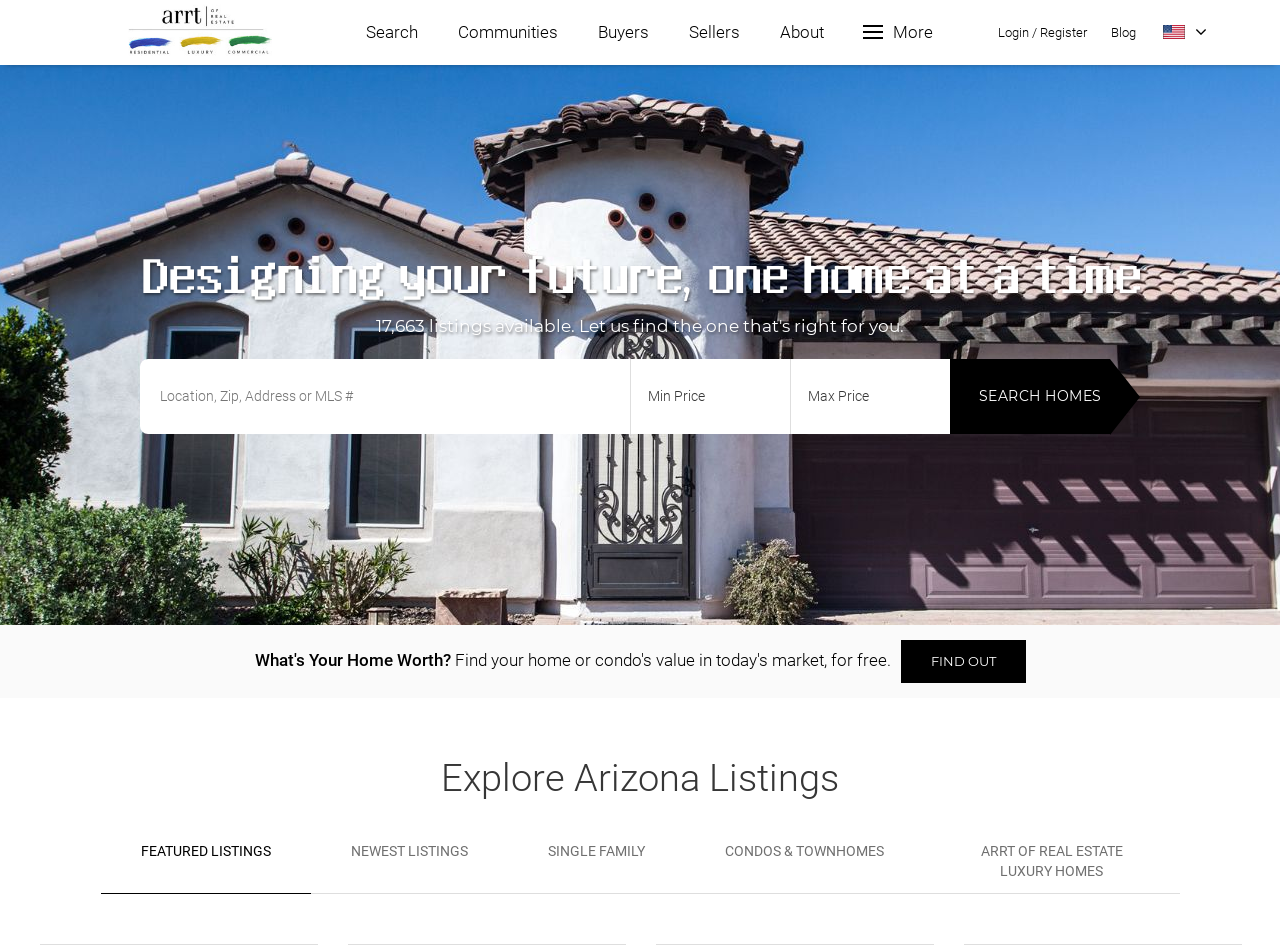Determine the bounding box coordinates of the section I need to click to execute the following instruction: "Login to the system". Provide the coordinates as four float numbers between 0 and 1, i.e., [left, top, right, bottom].

[0.78, 0.026, 0.812, 0.042]